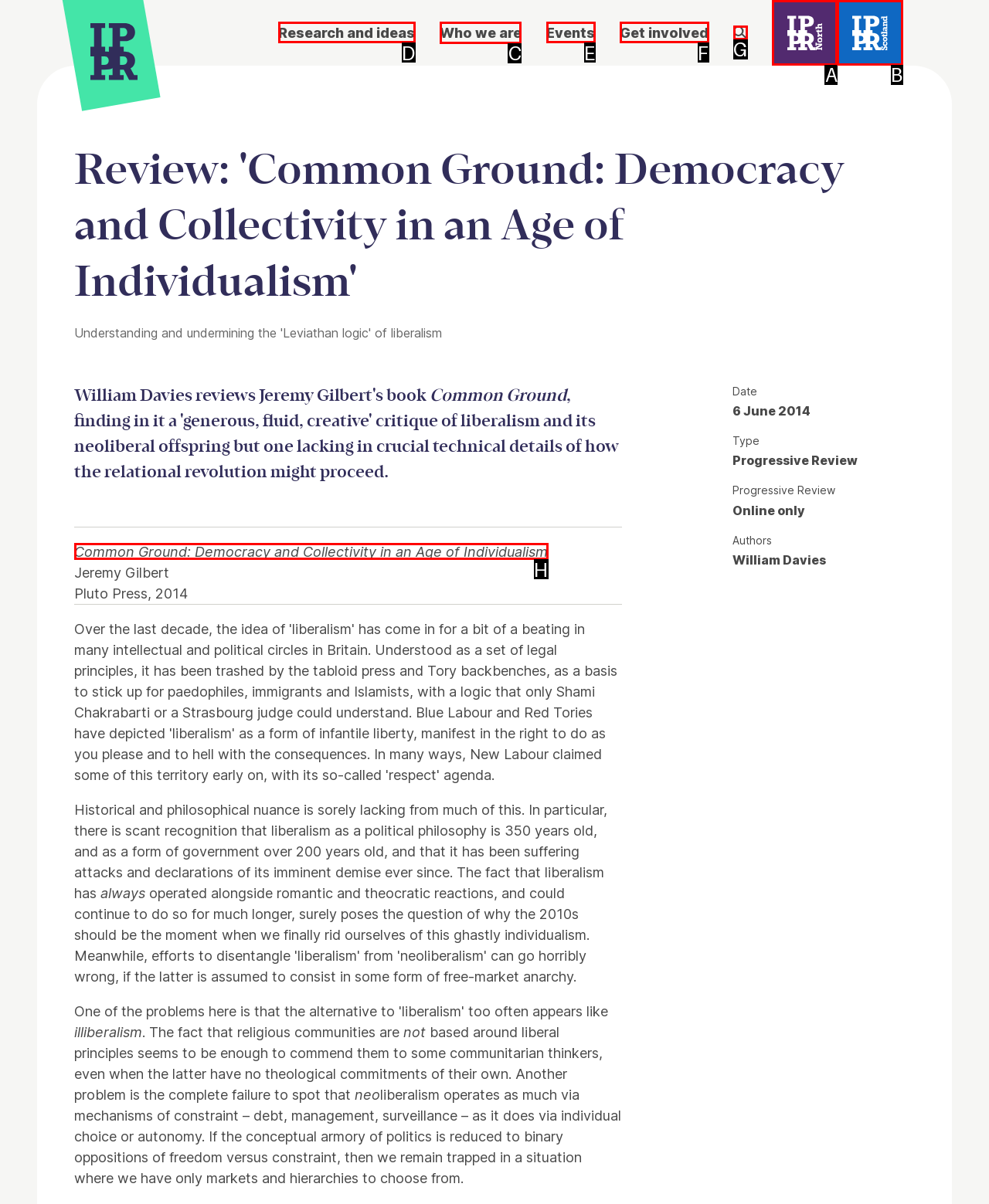To perform the task "Click on 'Who we are'", which UI element's letter should you select? Provide the letter directly.

C